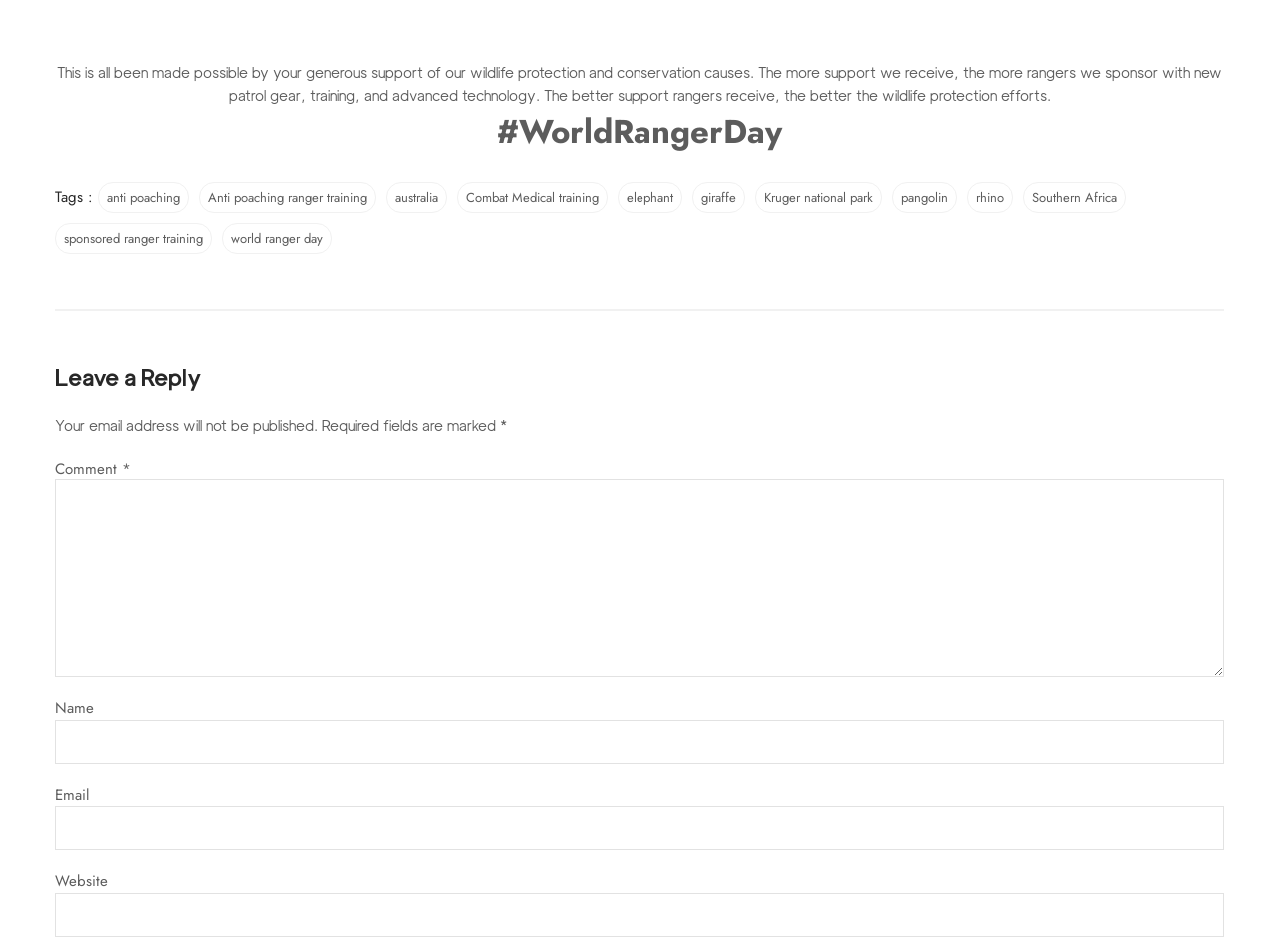From the element description giraffe, predict the bounding box coordinates of the UI element. The coordinates must be specified in the format (top-left x, top-left y, bottom-right x, bottom-right y) and should be within the 0 to 1 range.

[0.541, 0.191, 0.583, 0.223]